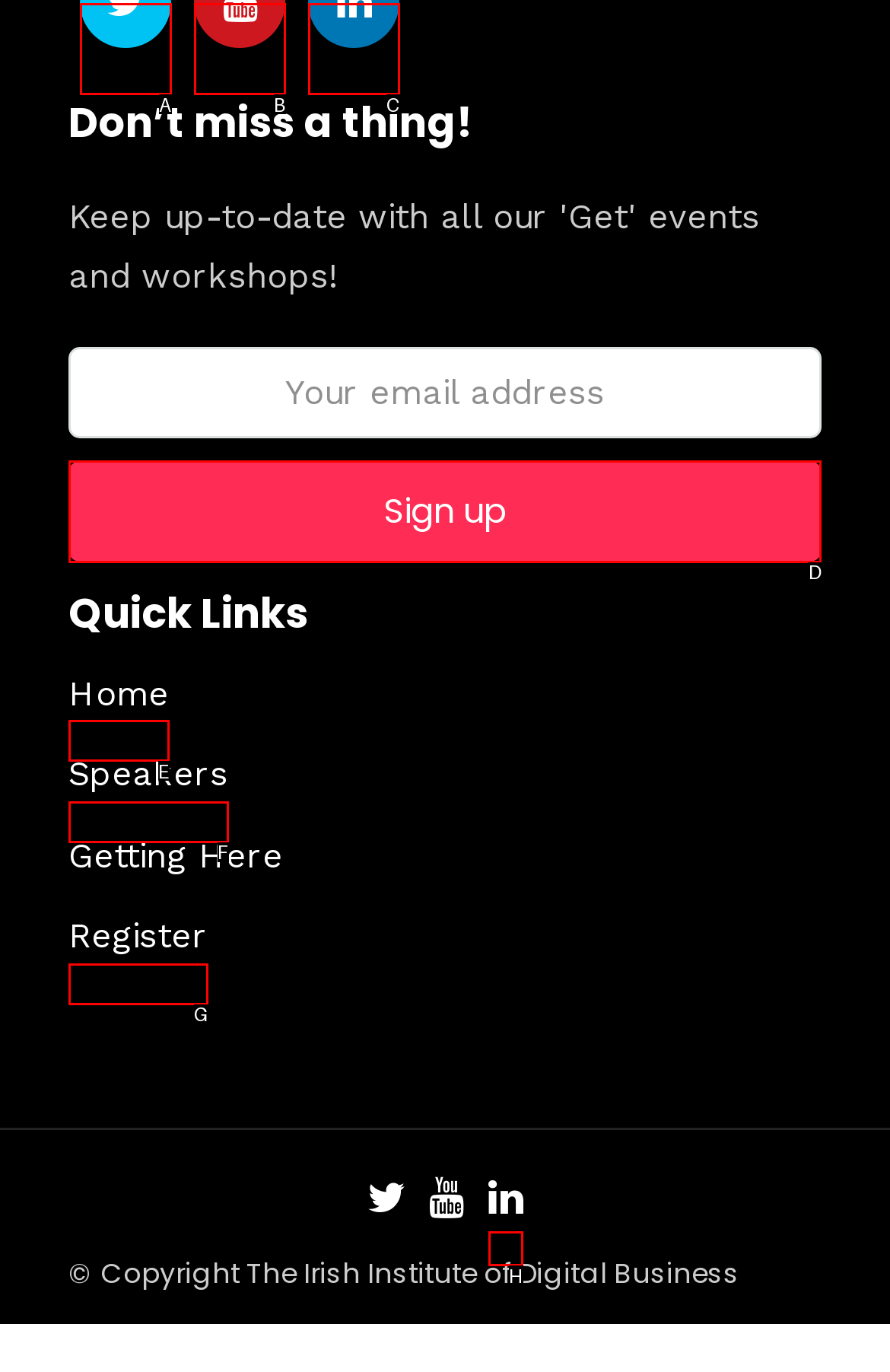Select the letter of the element you need to click to complete this task: Sign up
Answer using the letter from the specified choices.

D